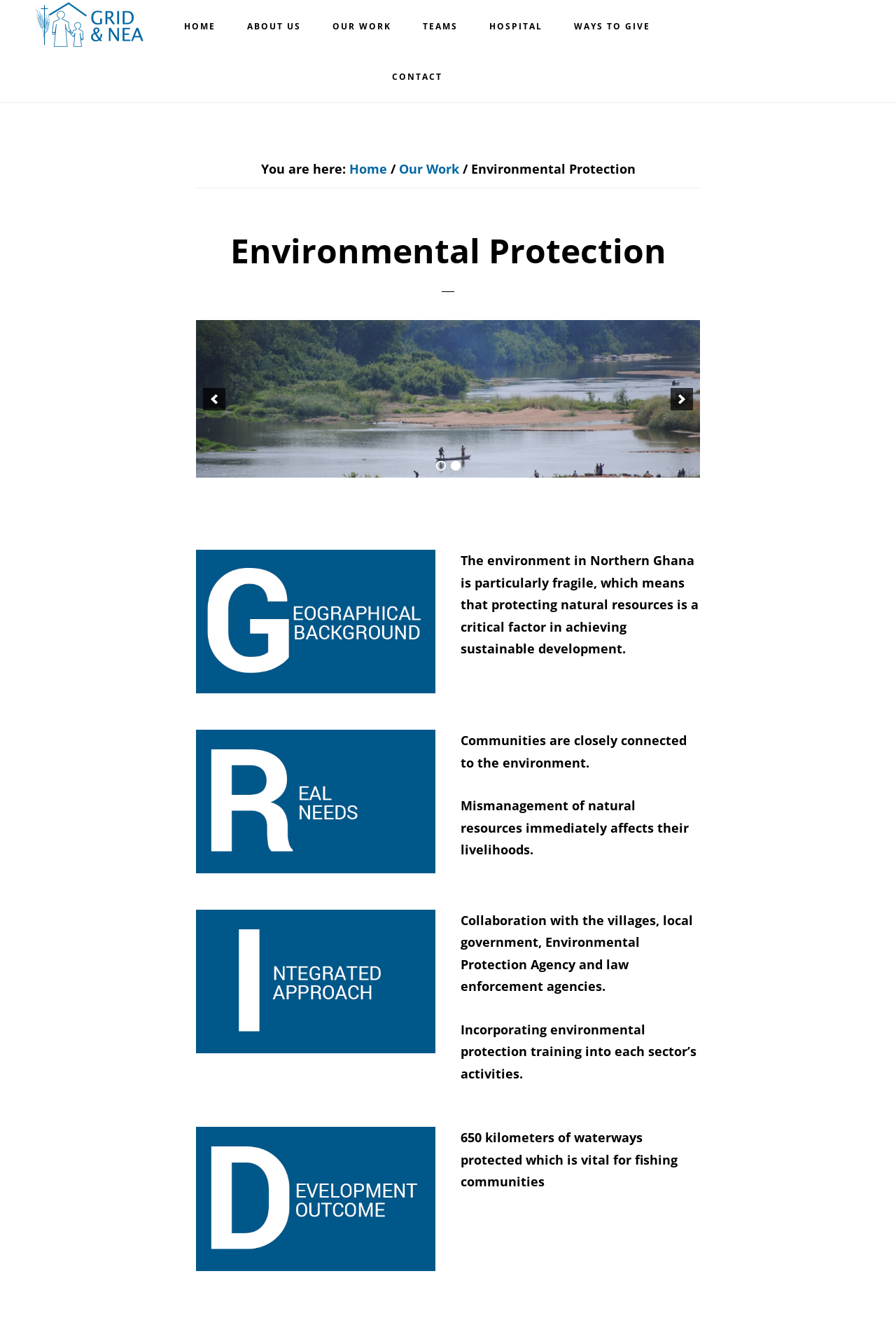Determine the bounding box coordinates for the element that should be clicked to follow this instruction: "Click on the 'OUR WORK' link". The coordinates should be given as four float numbers between 0 and 1, in the format [left, top, right, bottom].

[0.355, 0.001, 0.452, 0.039]